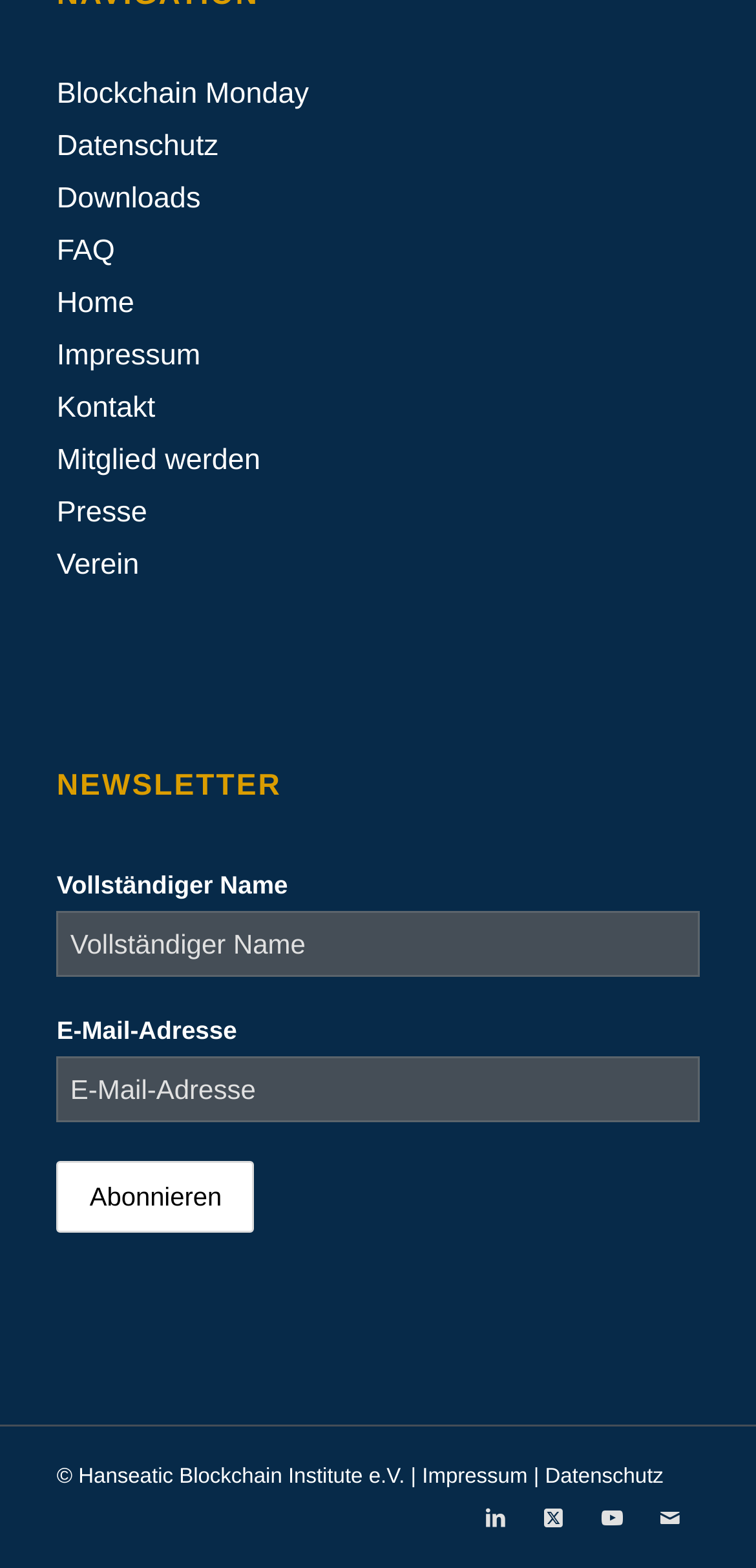Using the element description parent_node: E-Mail-Adresse name="EMAIL" placeholder="E-Mail-Adresse", predict the bounding box coordinates for the UI element. Provide the coordinates in (top-left x, top-left y, bottom-right x, bottom-right y) format with values ranging from 0 to 1.

[0.075, 0.674, 0.925, 0.716]